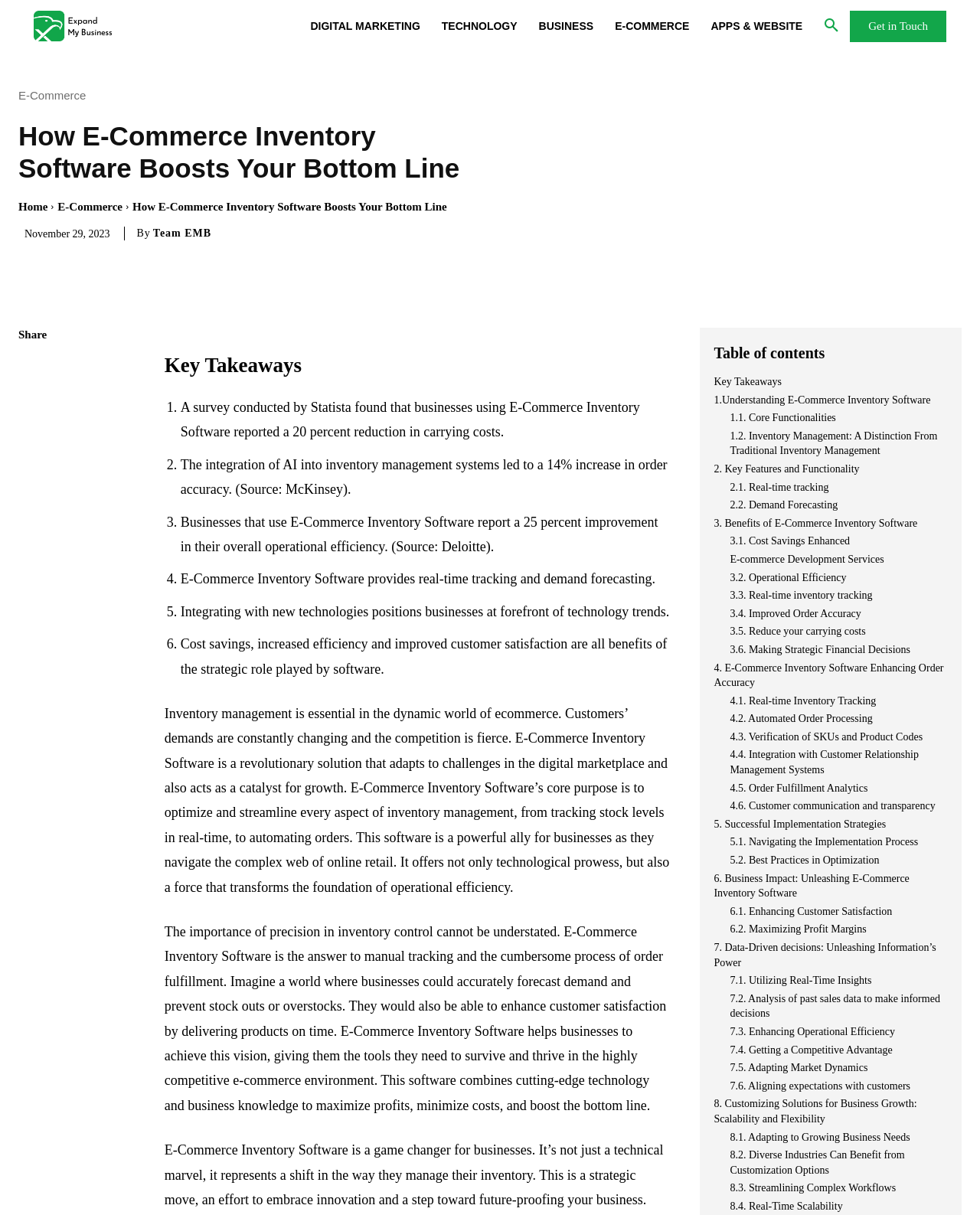What is the benefit of integrating AI into inventory management systems?
Use the screenshot to answer the question with a single word or phrase.

A 14% increase in order accuracy